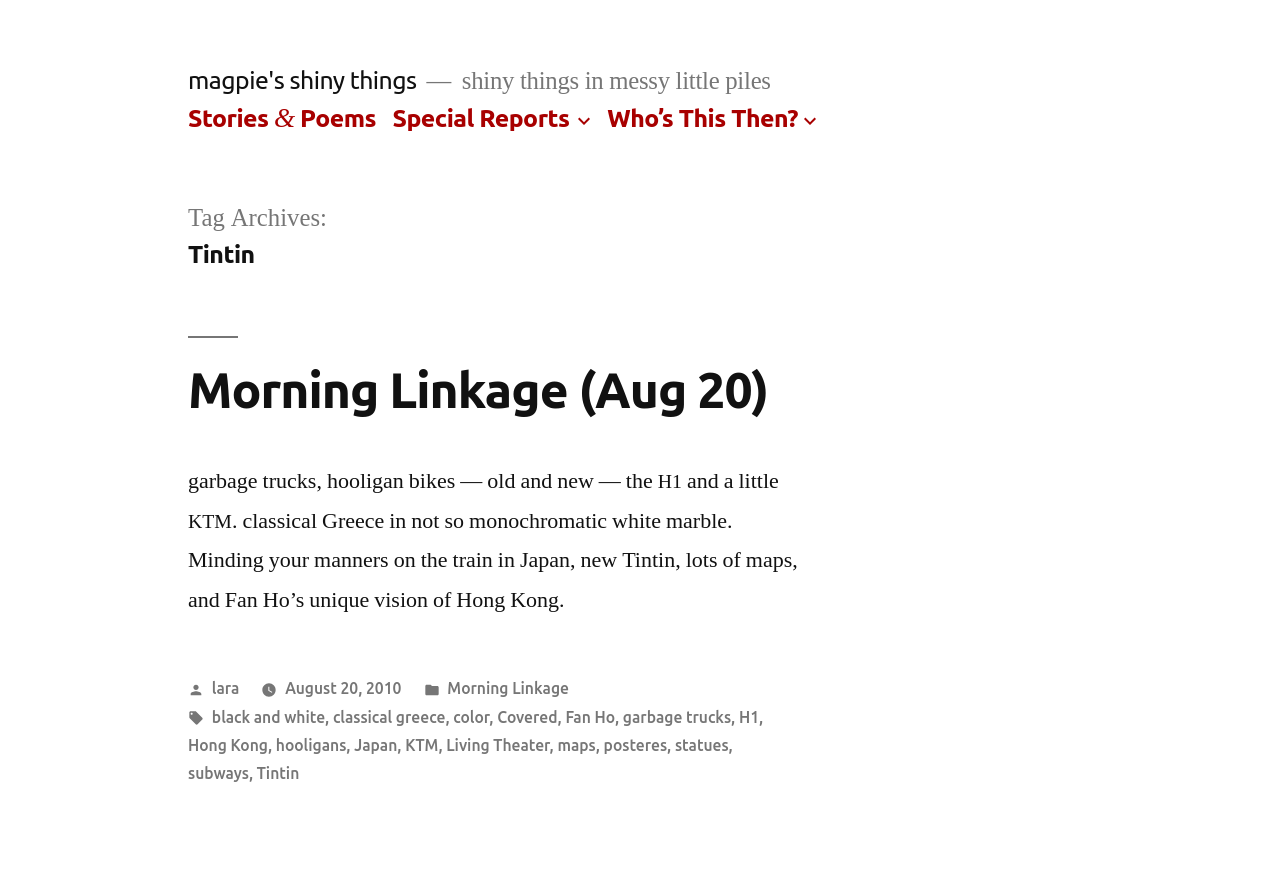Determine the bounding box coordinates of the clickable element to achieve the following action: 'Click on 'Stories & Poems''. Provide the coordinates as four float values between 0 and 1, formatted as [left, top, right, bottom].

[0.147, 0.117, 0.294, 0.149]